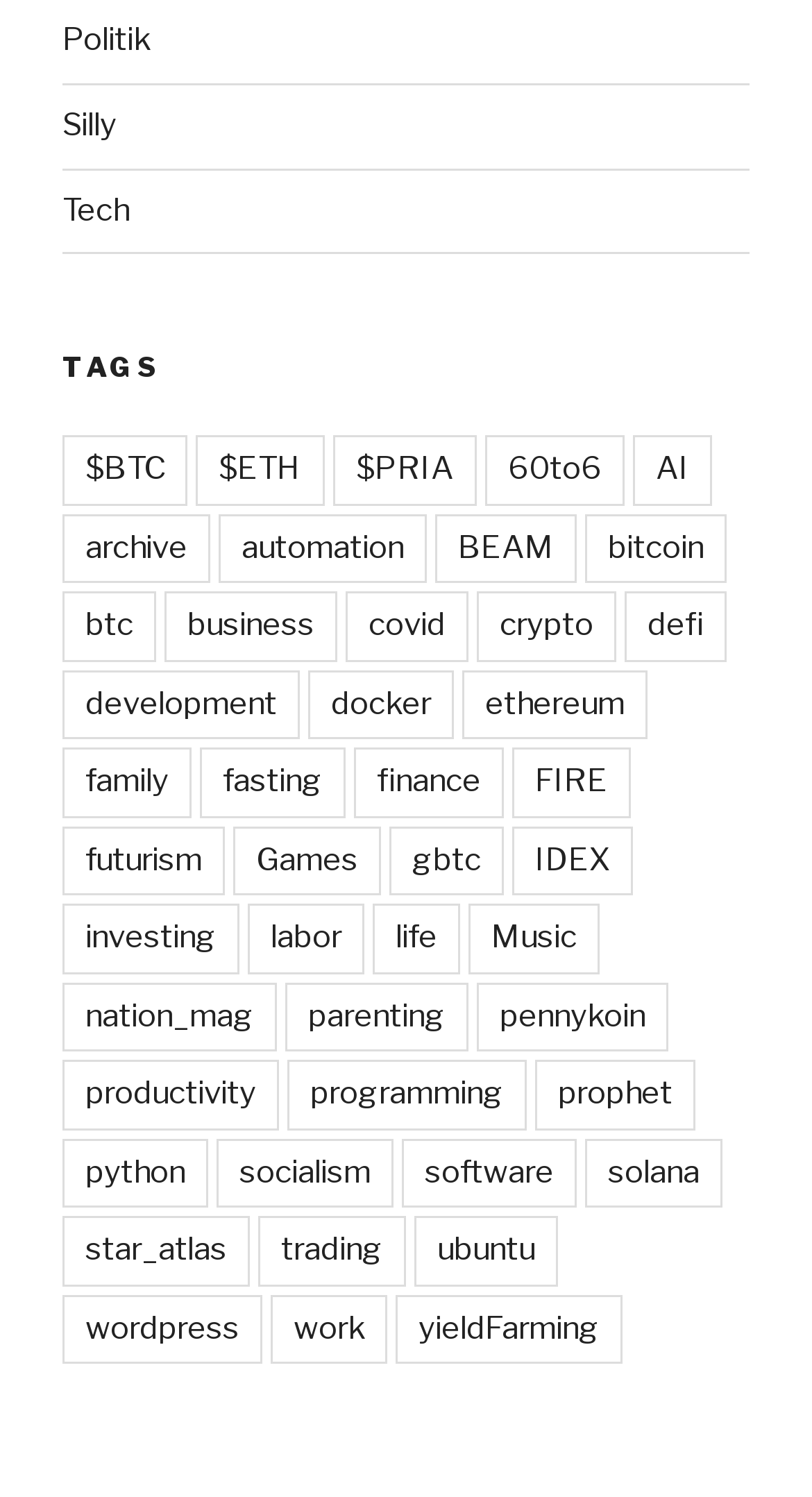Answer the question in a single word or phrase:
How many links are there in the first row?

3